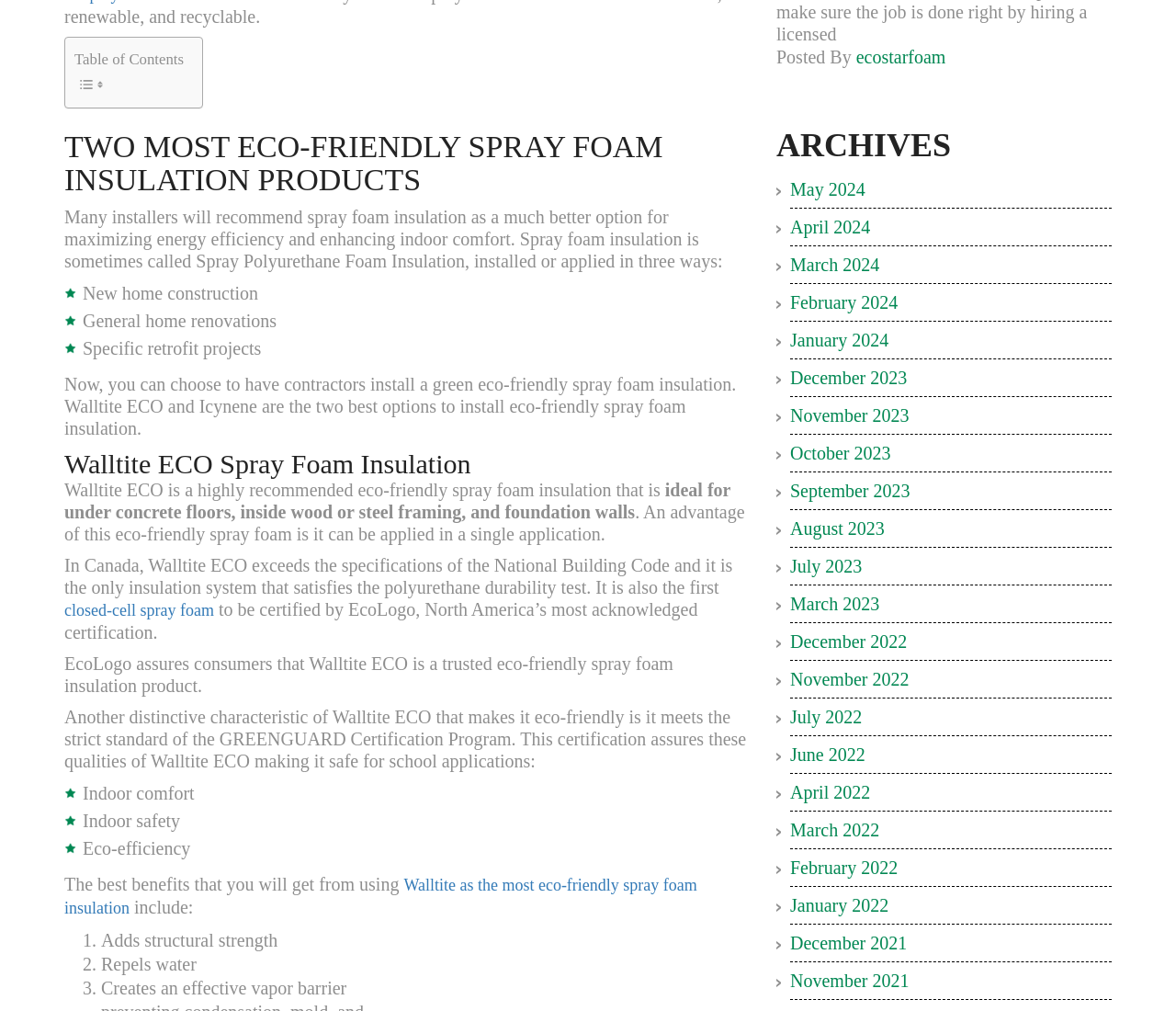Locate the bounding box coordinates of the element to click to perform the following action: 'Visit the archives for May 2024'. The coordinates should be given as four float values between 0 and 1, in the form of [left, top, right, bottom].

[0.672, 0.169, 0.945, 0.207]